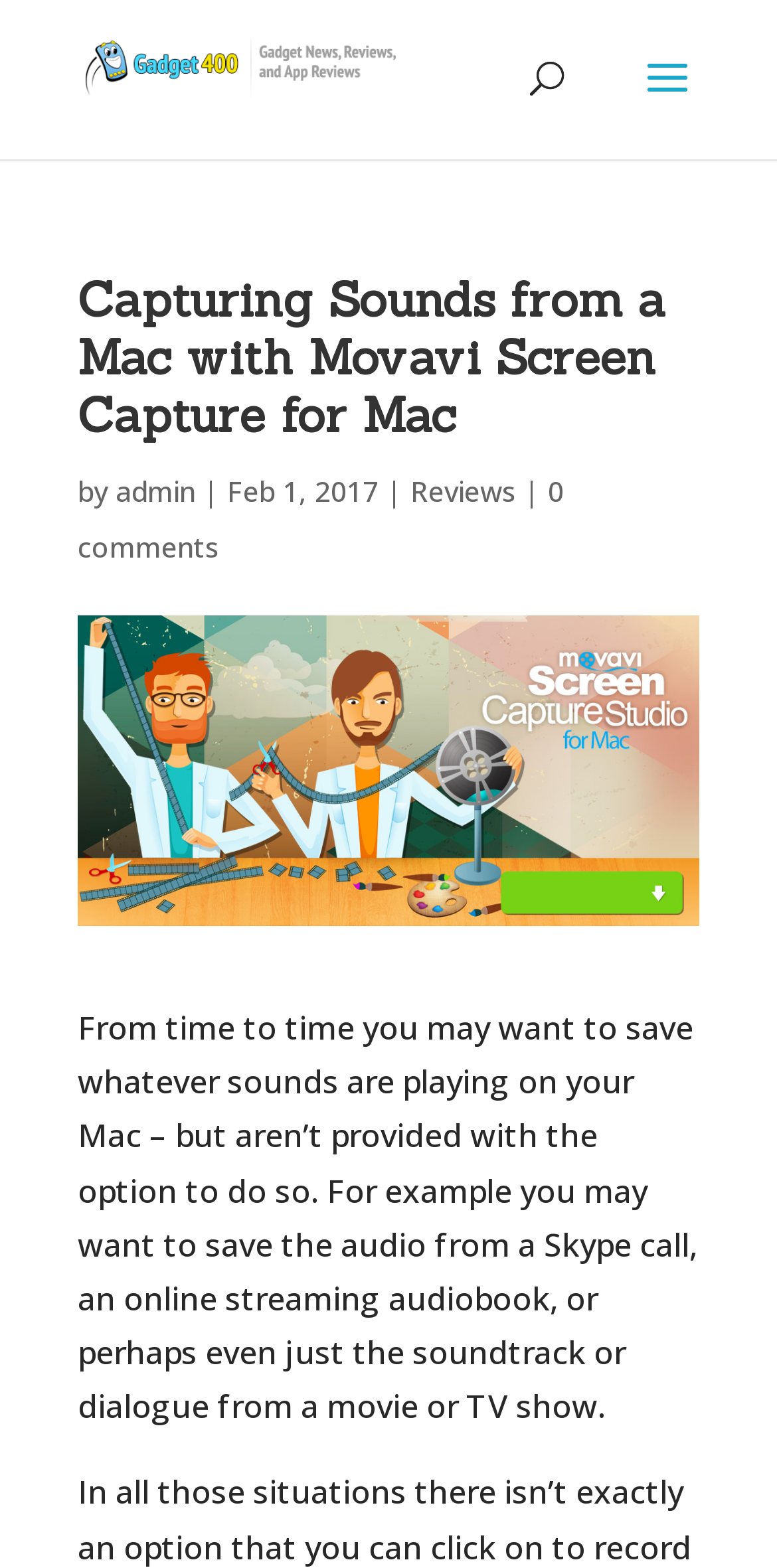Using the webpage screenshot, find the UI element described by alt="Gadget 400". Provide the bounding box coordinates in the format (top-left x, top-left y, bottom-right x, bottom-right y), ensuring all values are floating point numbers between 0 and 1.

[0.11, 0.035, 0.51, 0.063]